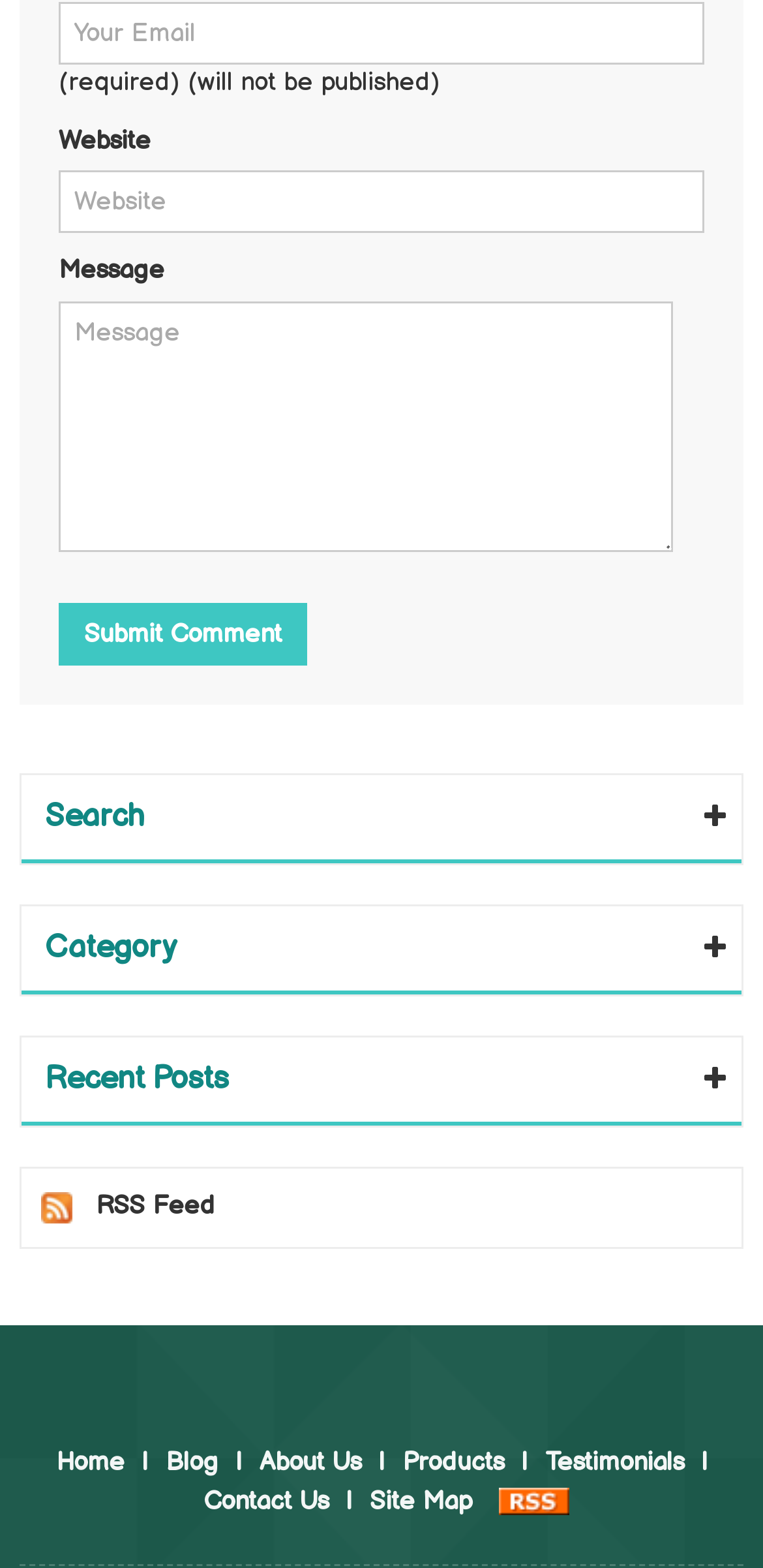Locate the bounding box coordinates of the area that needs to be clicked to fulfill the following instruction: "Go to the home page". The coordinates should be in the format of four float numbers between 0 and 1, namely [left, top, right, bottom].

[0.073, 0.923, 0.163, 0.943]